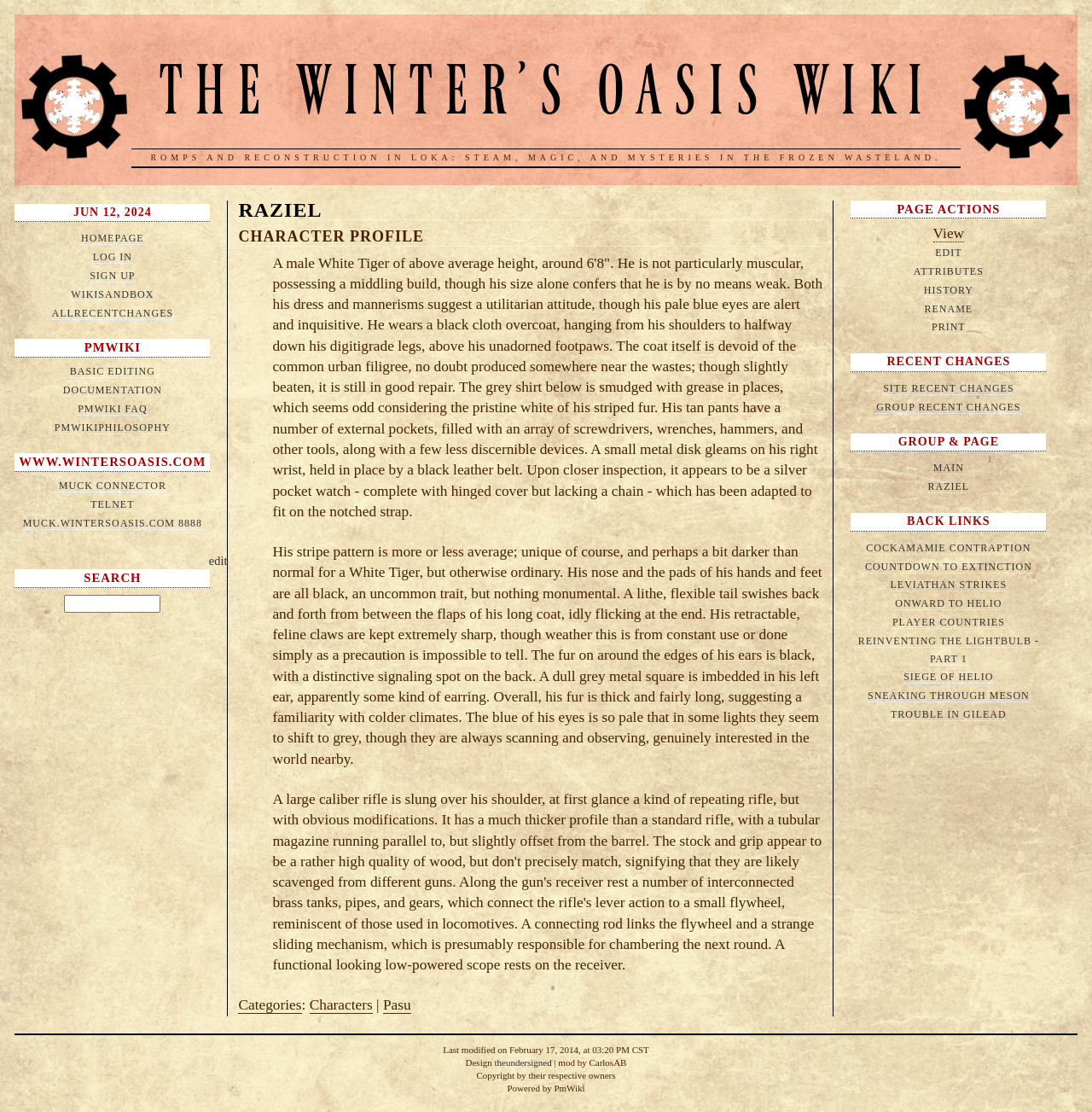Give an in-depth explanation of the webpage layout and content.

The webpage is a wiki page dedicated to a character named Raziel from a fictional world. At the top of the page, there are two small images of a cogflake, one on the left and one on the right. Below the images, there is a heading that reads "THE WINTER'S OASIS WIKI" in a large font, followed by a subtitle "ROMPS AND RECONSTRUCTION IN LOKA: STEAM, MAGIC, AND MYSTERIES IN THE FROZEN WASTELAND." 

On the top-right corner, there are several links, including "HOMEPAGE", "LOG IN", "SIGN UP", and others, which are likely navigation links for the wiki. Below these links, there is a heading that reads "JUN 12, 2024", which may indicate the date of a specific event or update.

The main content of the page is divided into several sections. The first section is dedicated to Raziel's character profile, which includes a detailed description of his physical appearance, clothing, and abilities. The text is written in a formal and descriptive style, suggesting that it is a fictional character profile.

Below the character profile, there are several links and headings, including "PAGE ACTIONS", "RECENT CHANGES", "GROUP & PAGE", and "BACK LINKS". These sections likely provide additional information and navigation options related to the character and the wiki.

At the bottom of the page, there are several static text elements, including a copyright notice, a powered-by notice, and a modification date. There are also several links to other pages and resources, including a link to the wiki's homepage and a link to a user profile.

Overall, the webpage appears to be a detailed and informative wiki page dedicated to a fictional character, with a focus on providing descriptive information and navigation options for users.